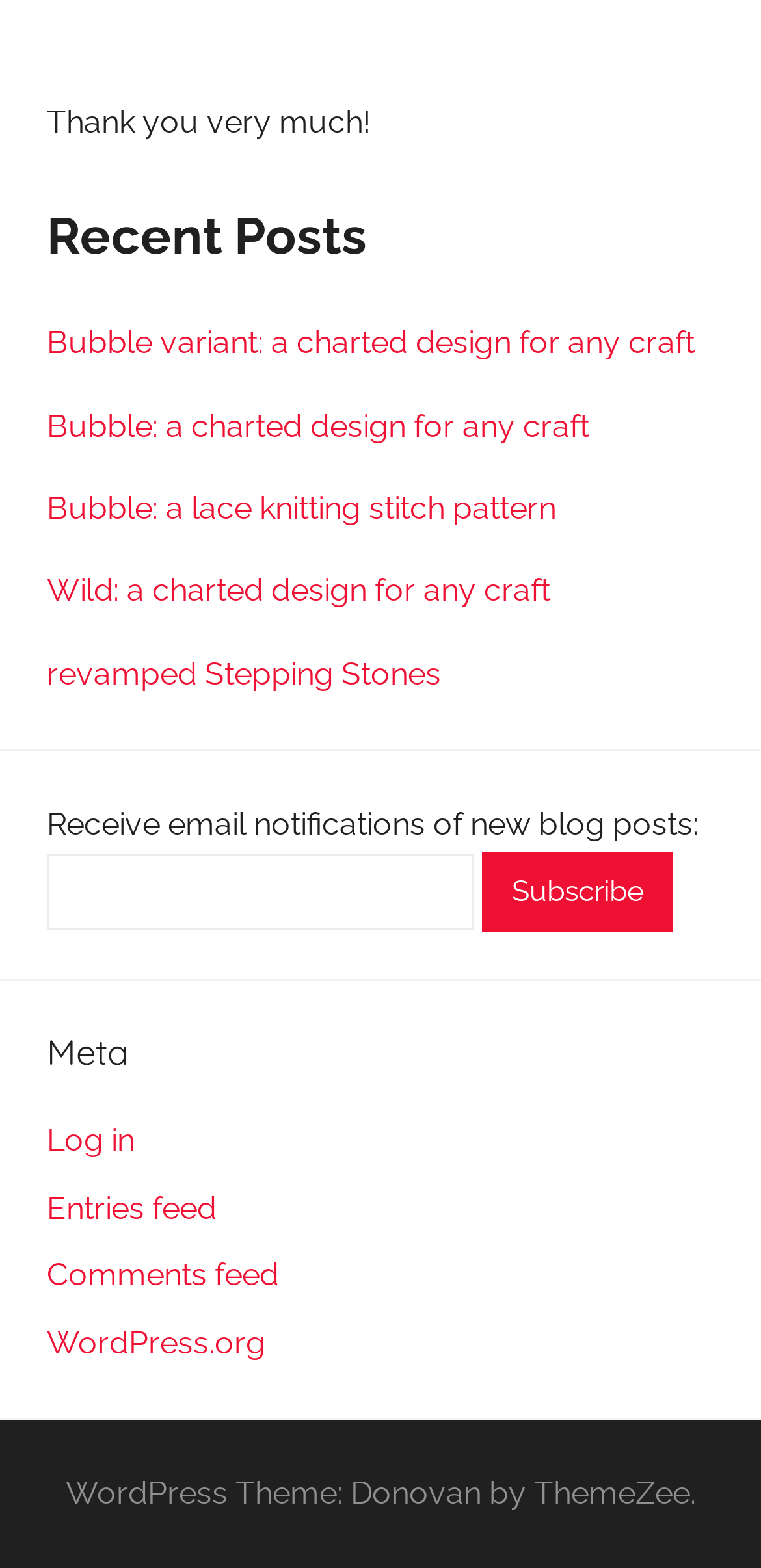Please find the bounding box coordinates of the clickable region needed to complete the following instruction: "View WordPress.org". The bounding box coordinates must consist of four float numbers between 0 and 1, i.e., [left, top, right, bottom].

[0.062, 0.844, 0.349, 0.868]